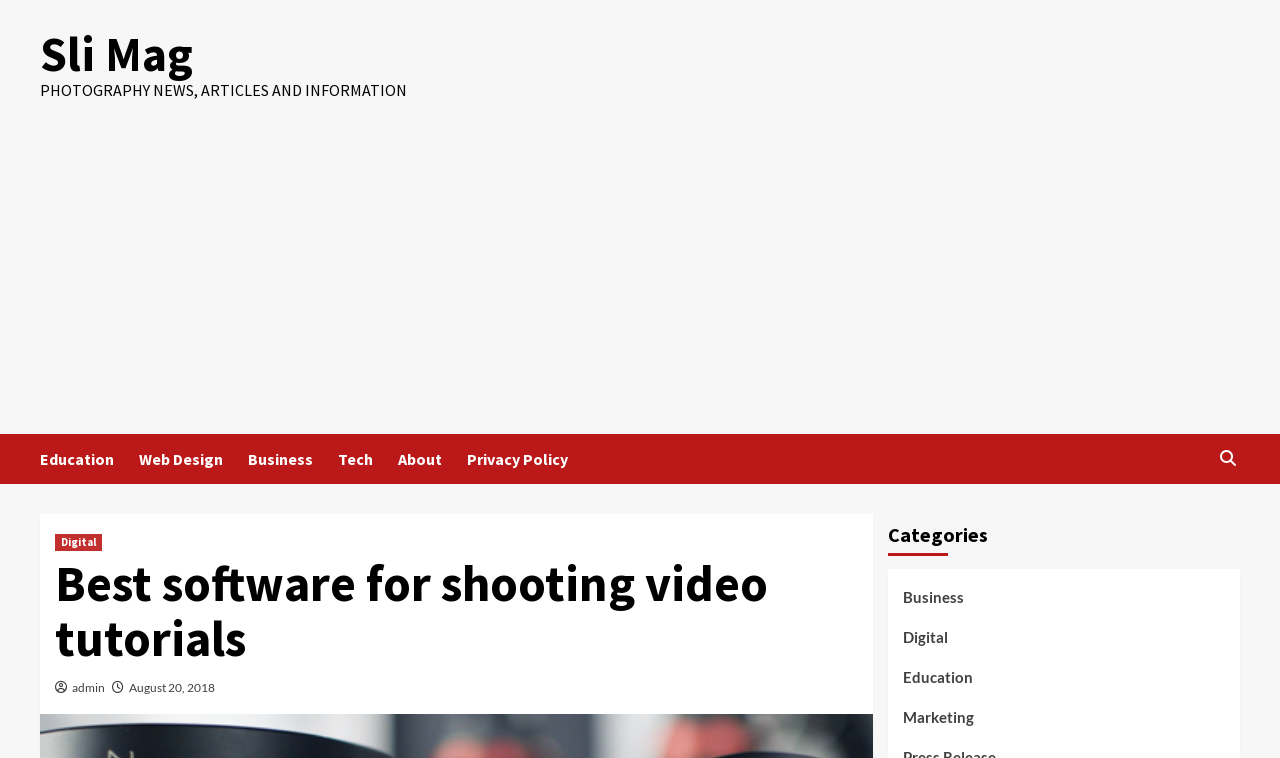Provide a short answer to the following question with just one word or phrase: What is the author of the article?

admin